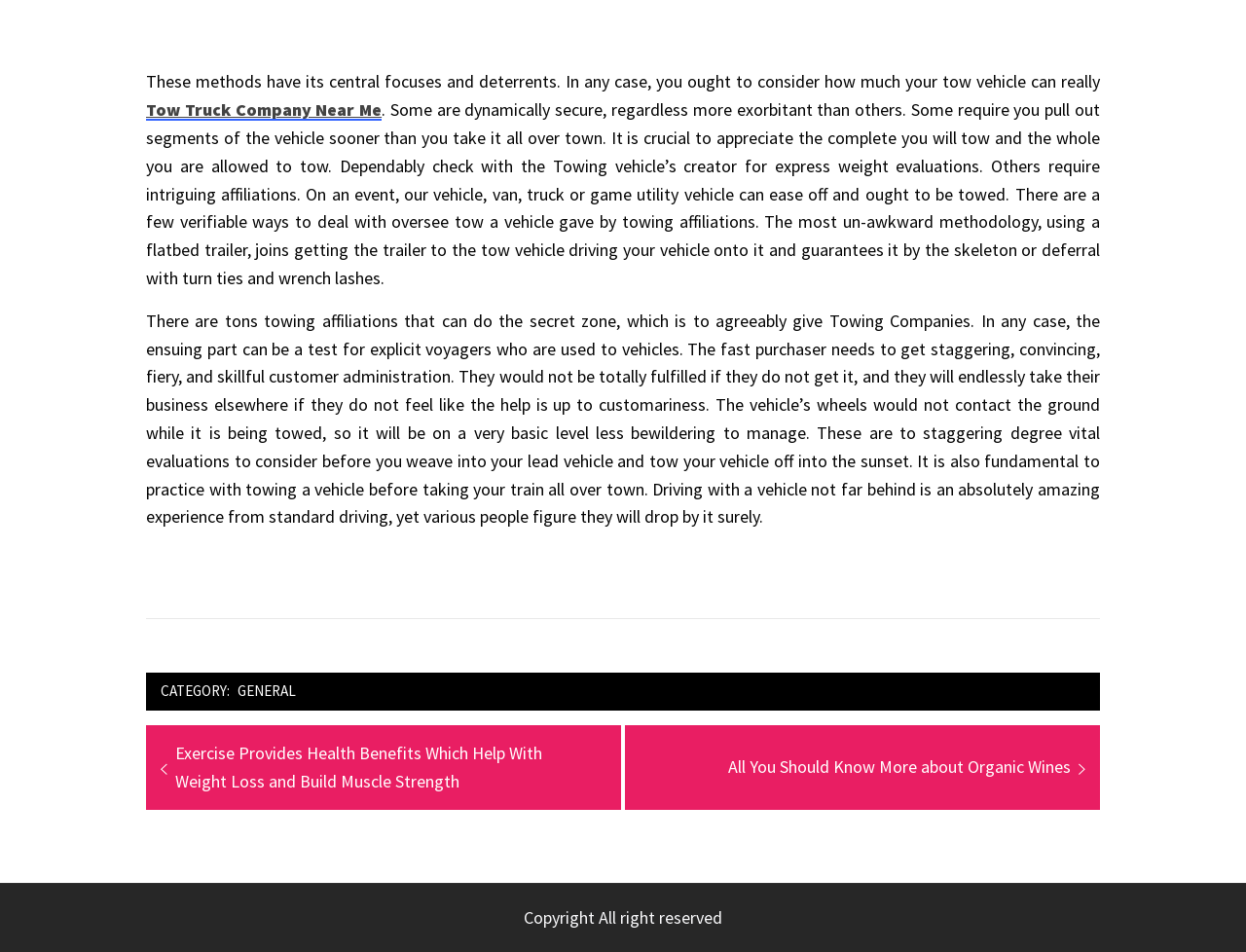What is the importance of practicing towing?
Give a detailed and exhaustive answer to the question.

The webpage suggests that practicing towing is essential to get used to the experience, as driving with a vehicle in tow is different from standard driving and requires some adjustment.